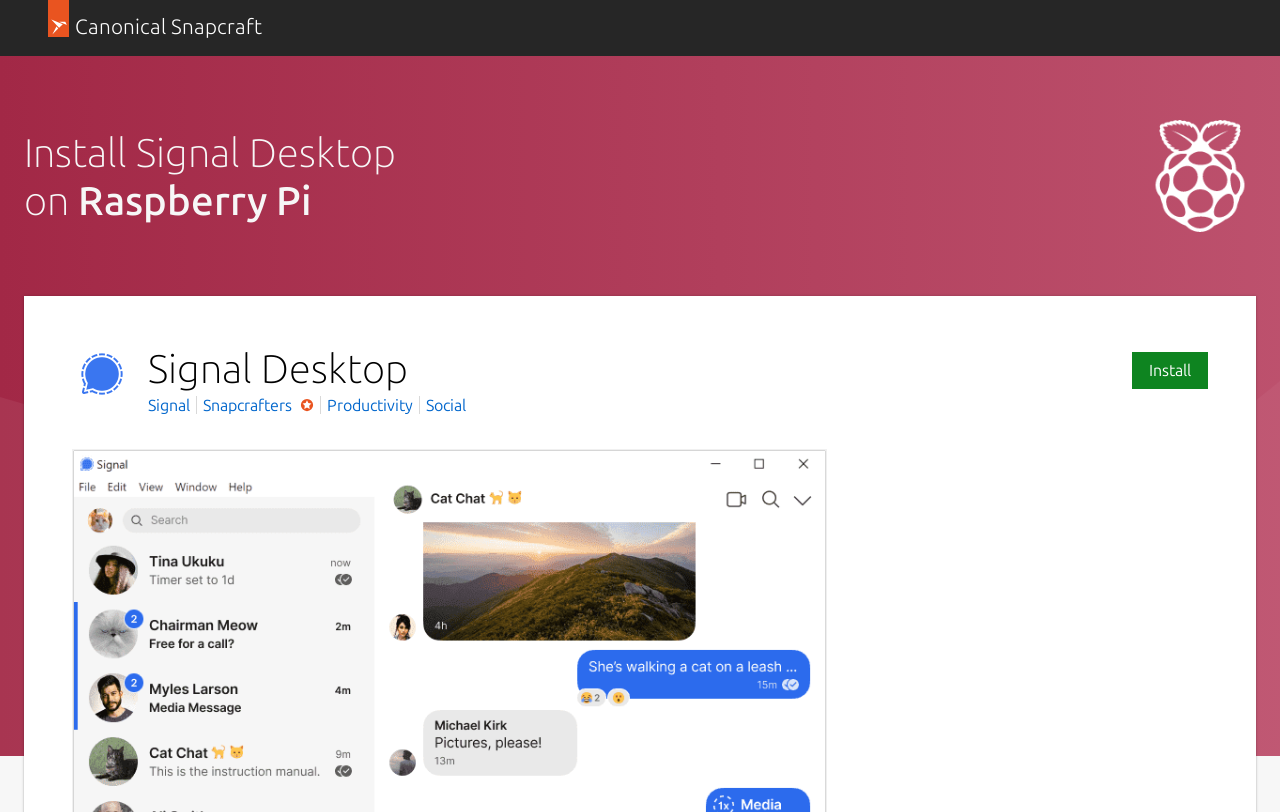Provide a short answer using a single word or phrase for the following question: 
What is the developer of Signal Desktop?

Snapcrafters